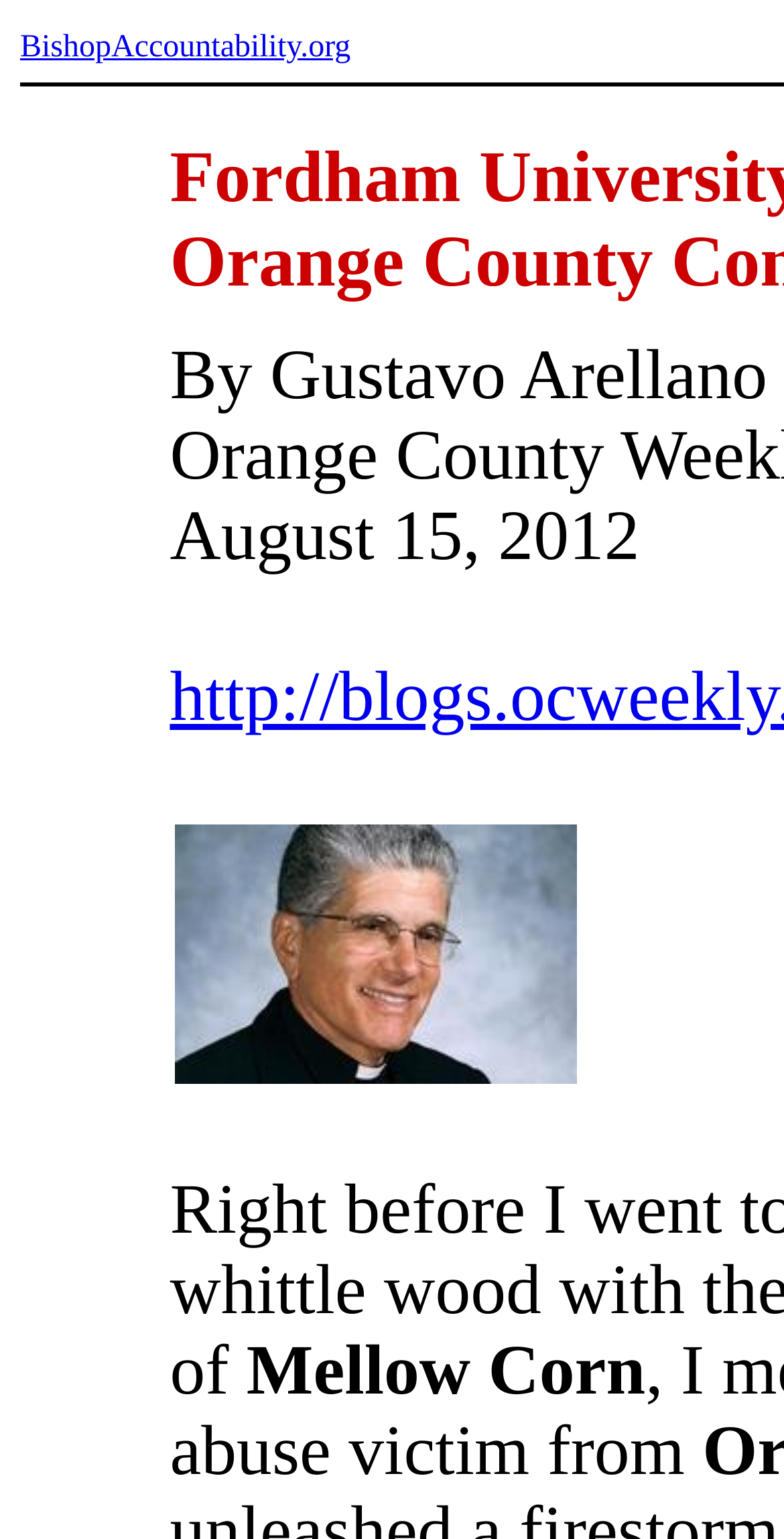Find the bounding box of the UI element described as: "Data Privacy". The bounding box coordinates should be given as four float values between 0 and 1, i.e., [left, top, right, bottom].

None